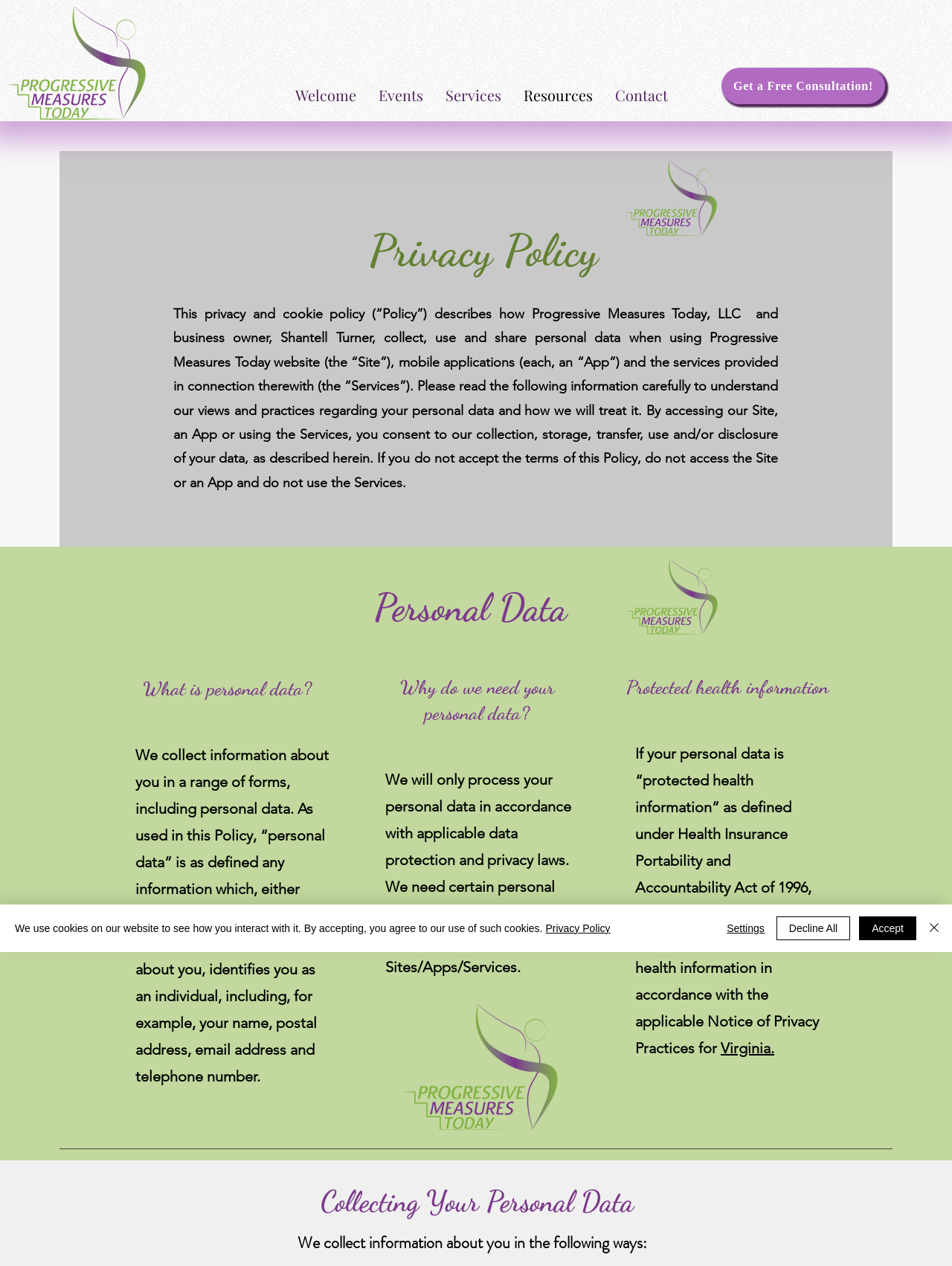What is the purpose of the 'Get a Free Consultation!' link?
Using the visual information, answer the question in a single word or phrase.

To offer consultation